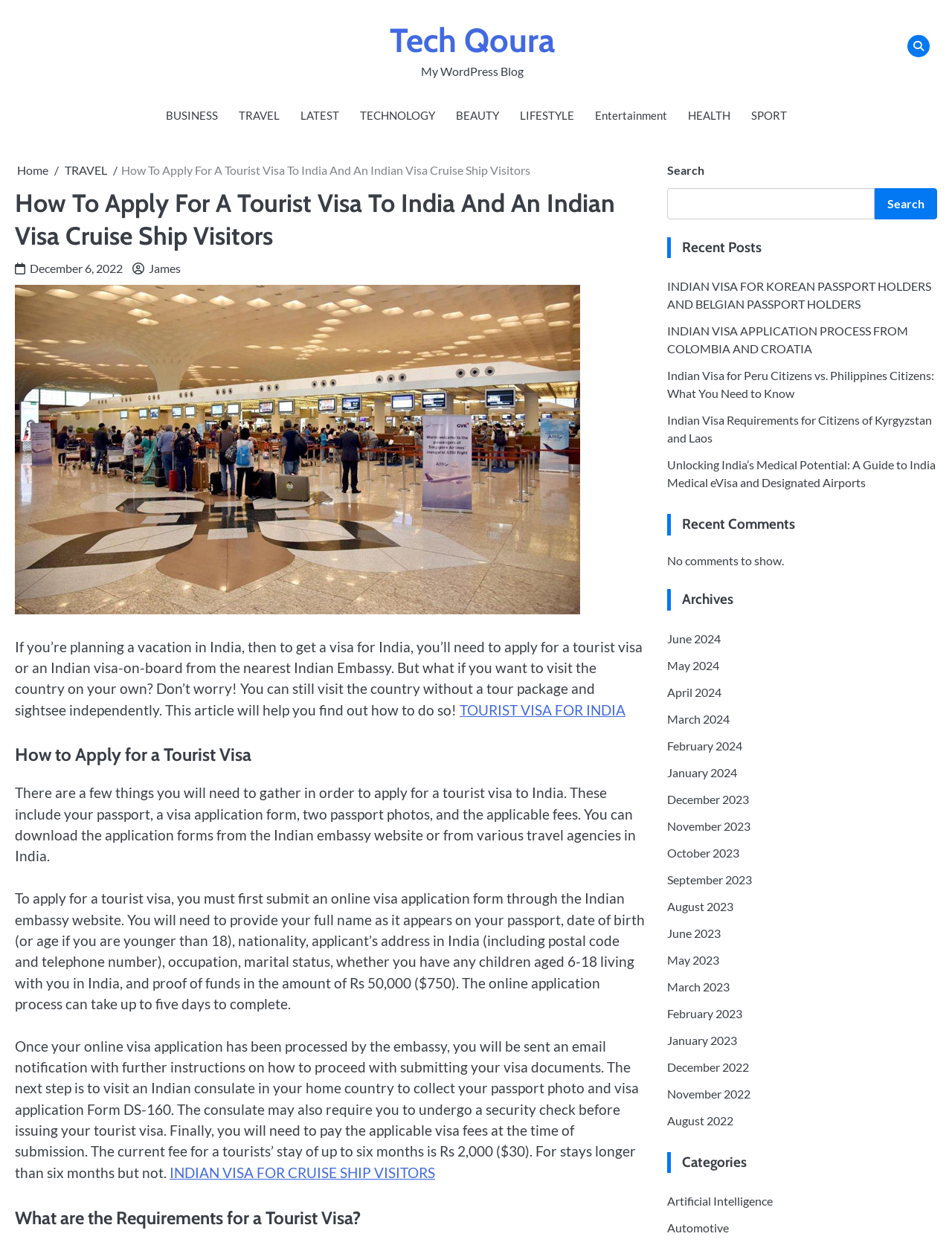What is the purpose of the article?
Can you give a detailed and elaborate answer to the question?

The article appears to be a guide for individuals planning to visit India, providing information on the requirements and process of applying for a tourist visa. The content is structured to walk the reader through the necessary steps and requirements, indicating that the purpose of the article is to educate and assist with the application process.